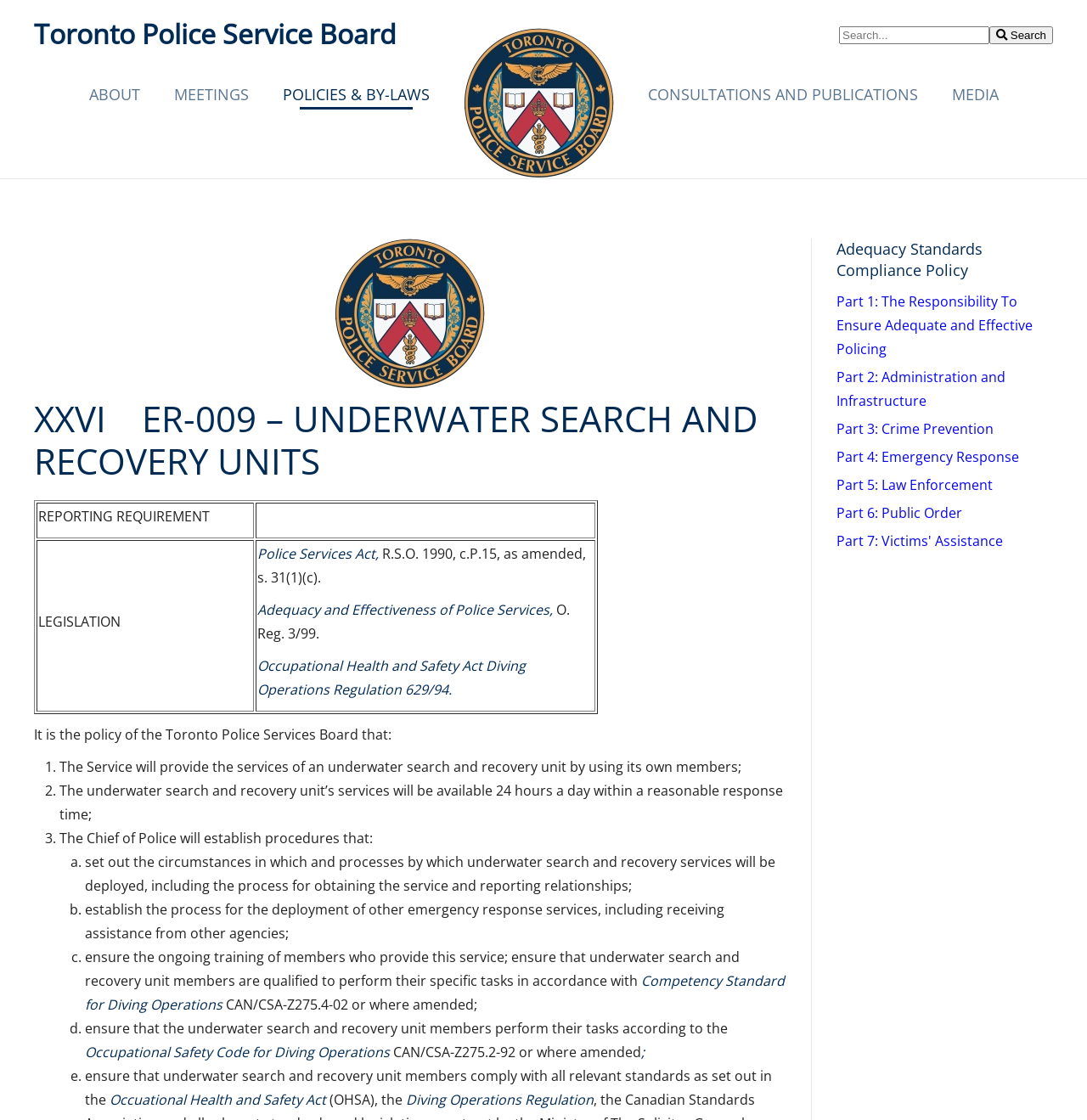Please determine the bounding box coordinates of the element to click on in order to accomplish the following task: "Skip to main content". Ensure the coordinates are four float numbers ranging from 0 to 1, i.e., [left, top, right, bottom].

[0.035, 0.035, 0.157, 0.052]